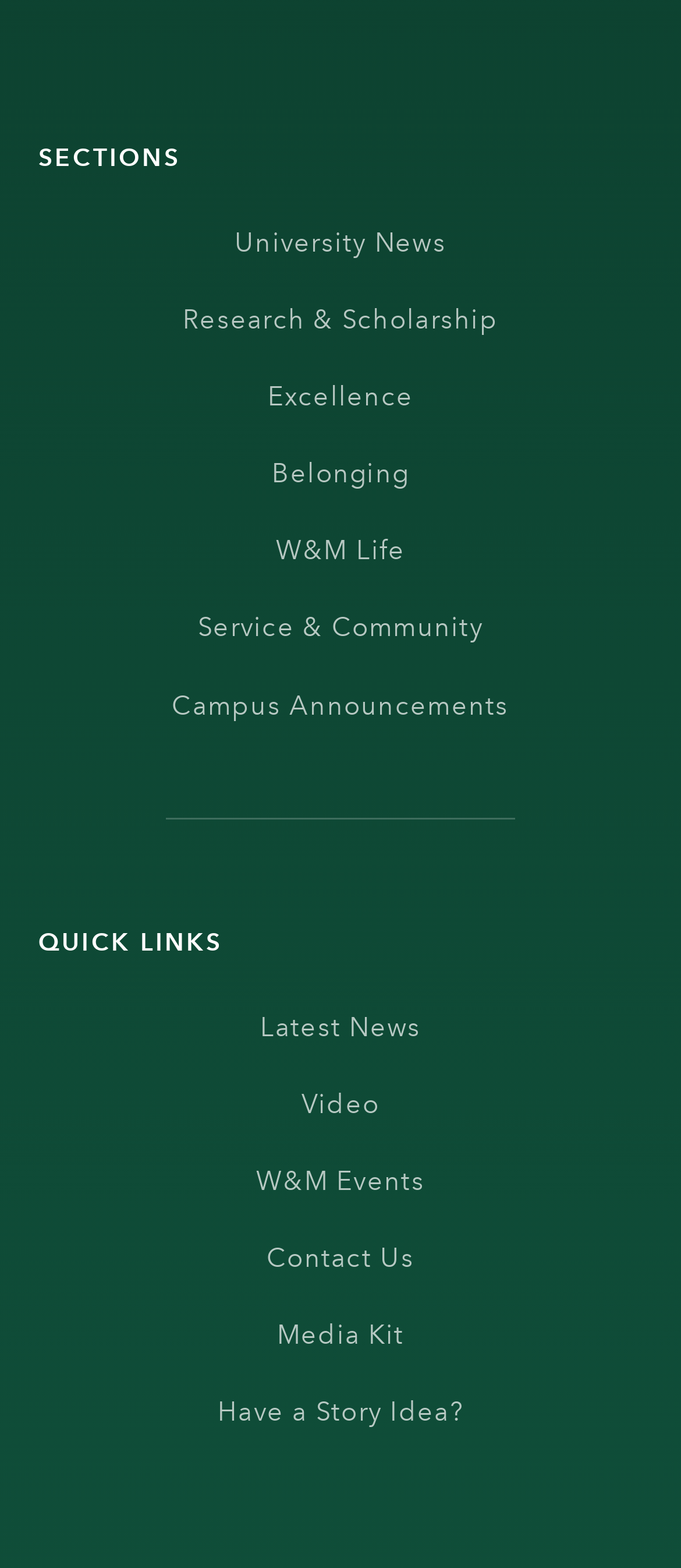Pinpoint the bounding box coordinates of the clickable area needed to execute the instruction: "Check Latest News". The coordinates should be specified as four float numbers between 0 and 1, i.e., [left, top, right, bottom].

[0.382, 0.633, 0.618, 0.678]